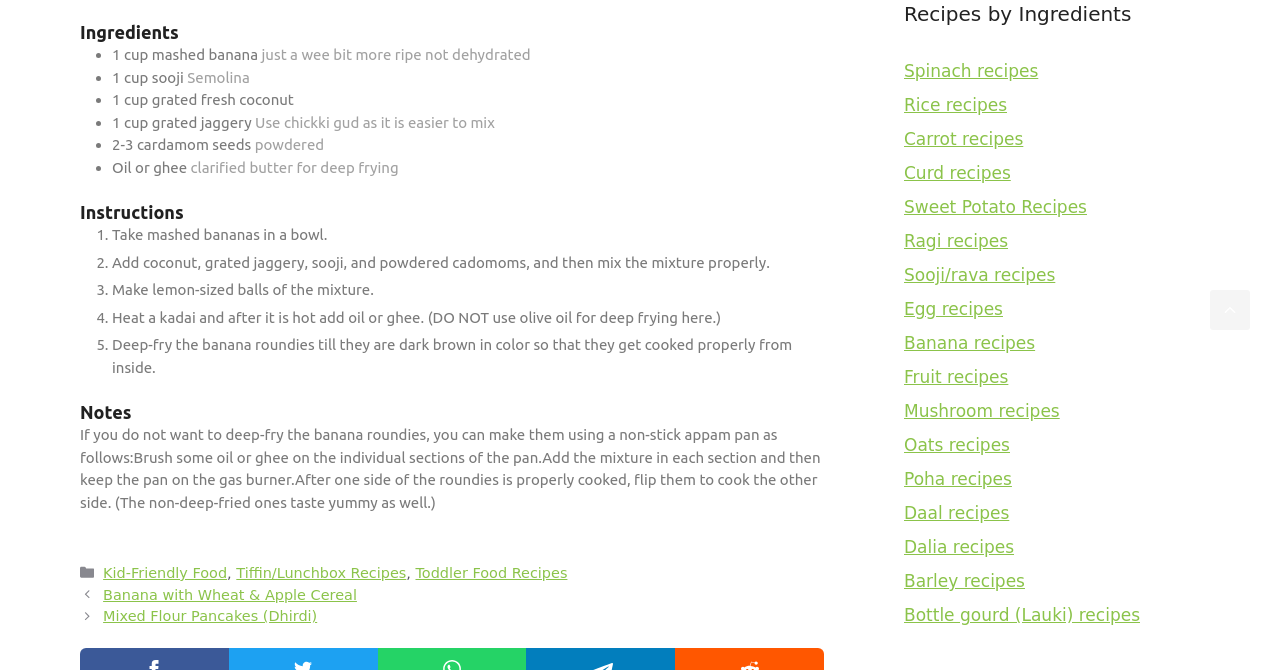What is the ingredient used for deep-frying?
Using the image as a reference, answer with just one word or a short phrase.

Oil or ghee